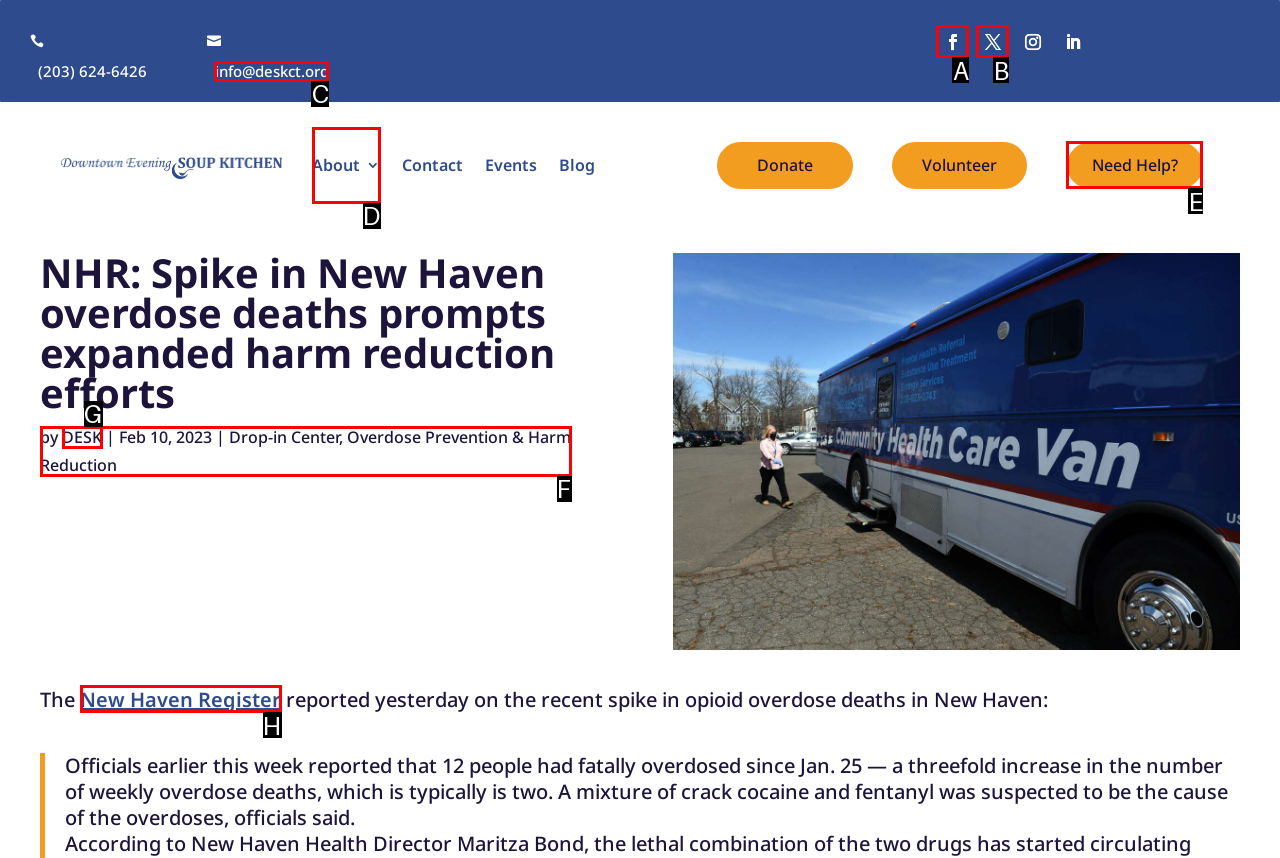Match the description to the correct option: New Haven Register
Provide the letter of the matching option directly.

H